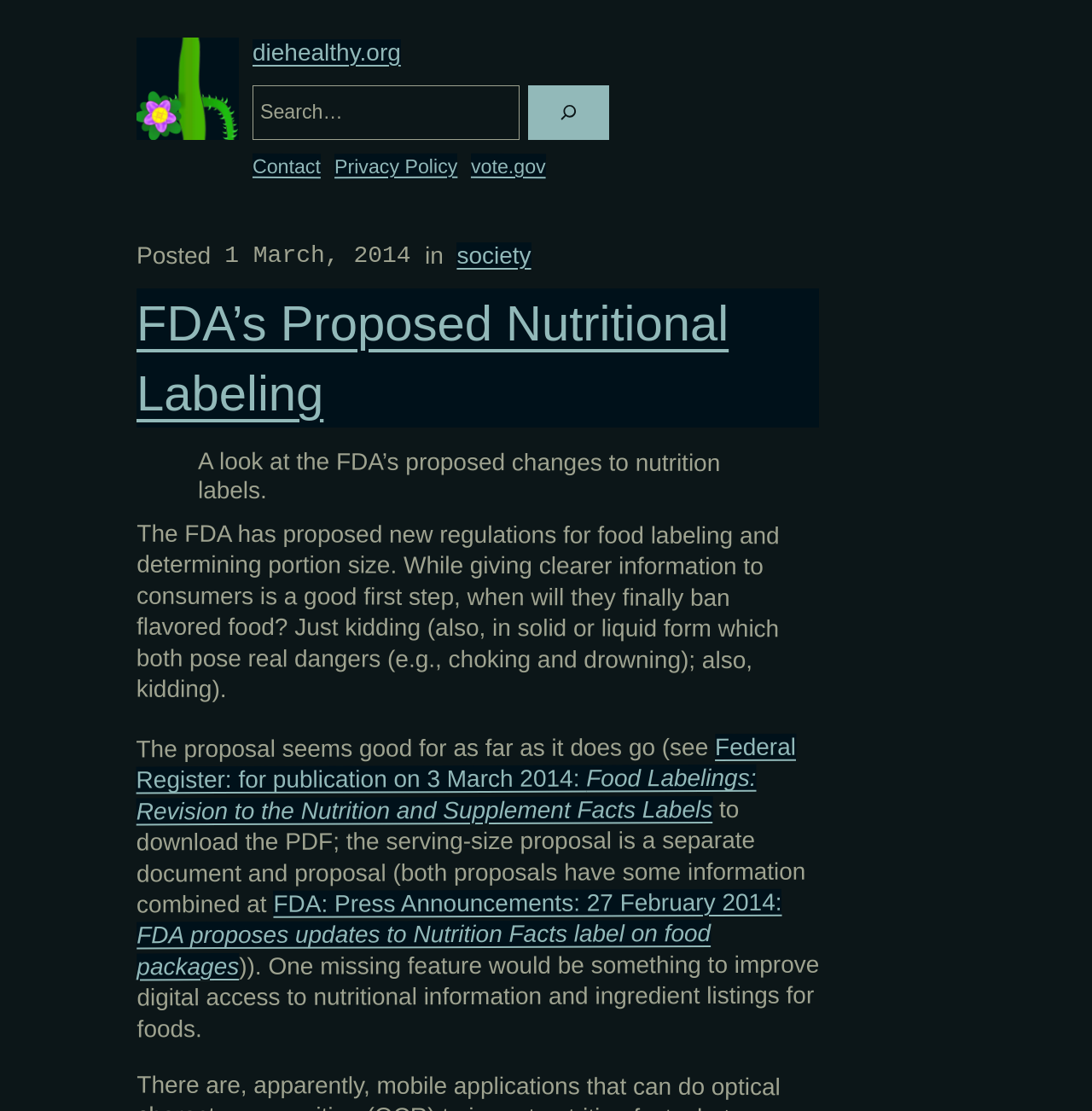Please predict the bounding box coordinates of the element's region where a click is necessary to complete the following instruction: "Read the FDA’s Proposed Nutritional Labeling article". The coordinates should be represented by four float numbers between 0 and 1, i.e., [left, top, right, bottom].

[0.125, 0.26, 0.75, 0.388]